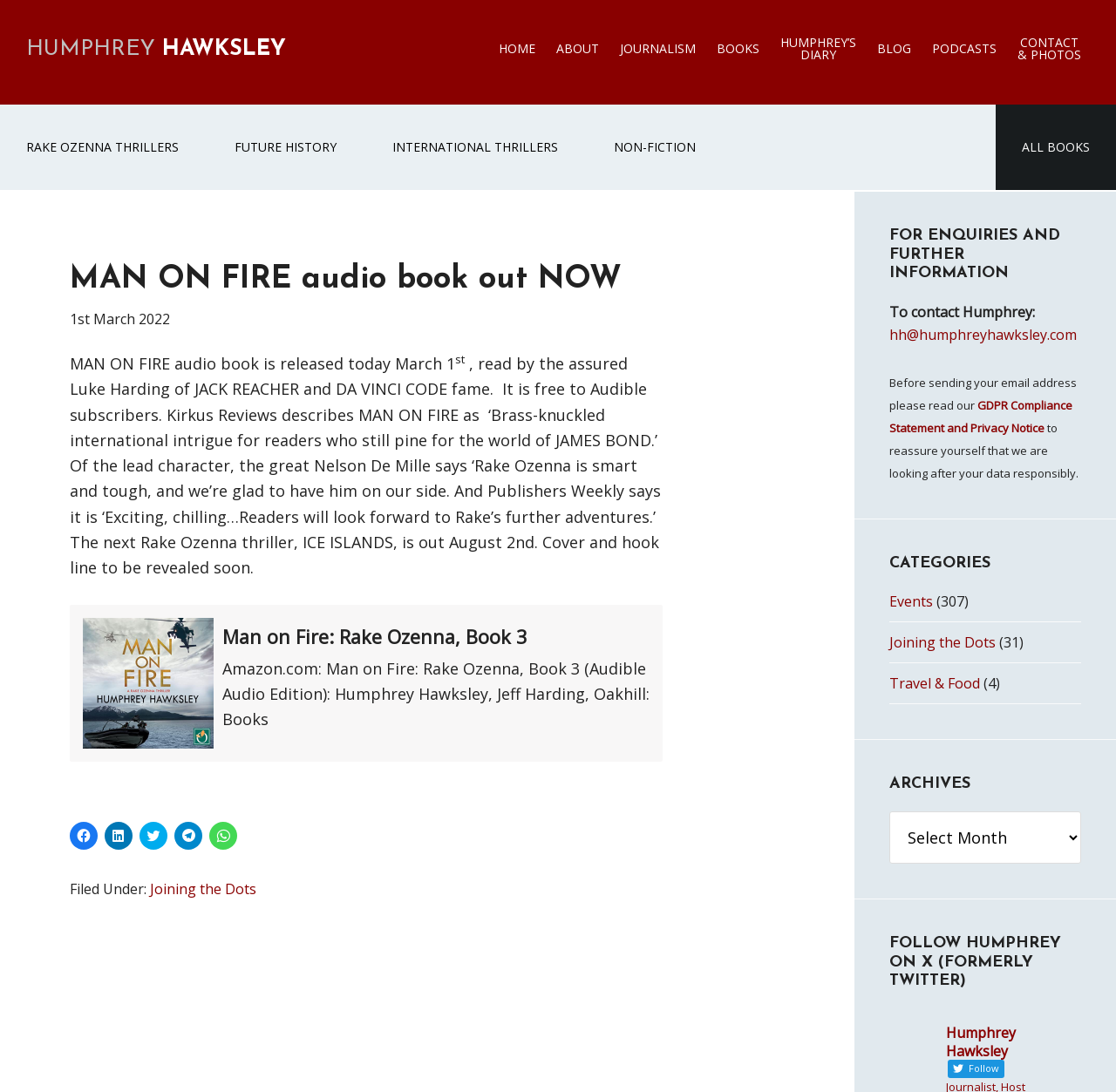Refer to the image and answer the question with as much detail as possible: What is the title of the audio book?

The title of the audio book is mentioned in the main content of the webpage, which is 'MAN ON FIRE audio book out NOW'. This title is also mentioned in the meta description of the webpage.